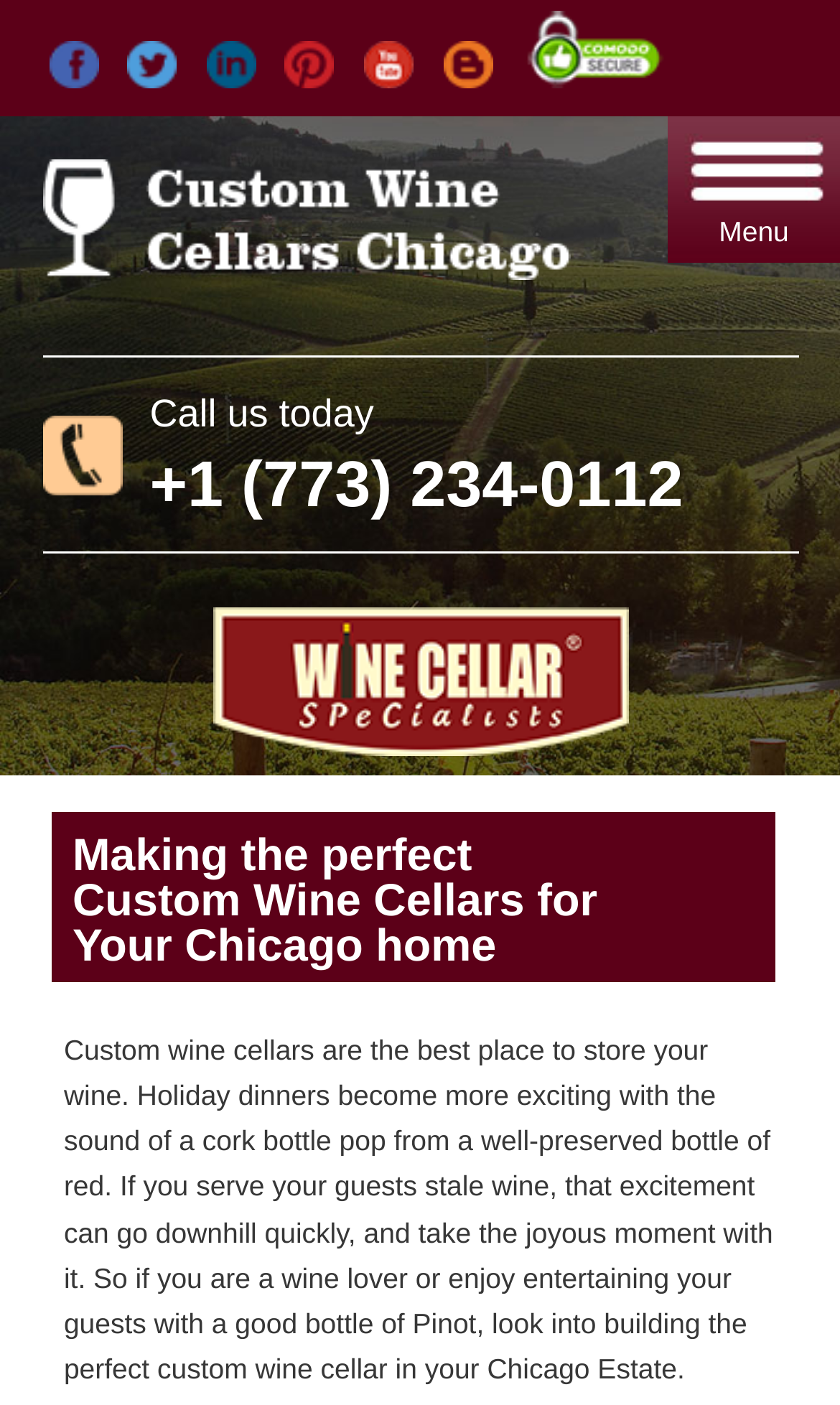Determine the bounding box coordinates of the clickable element necessary to fulfill the instruction: "View phone number". Provide the coordinates as four float numbers within the 0 to 1 range, i.e., [left, top, right, bottom].

[0.178, 0.321, 0.813, 0.371]